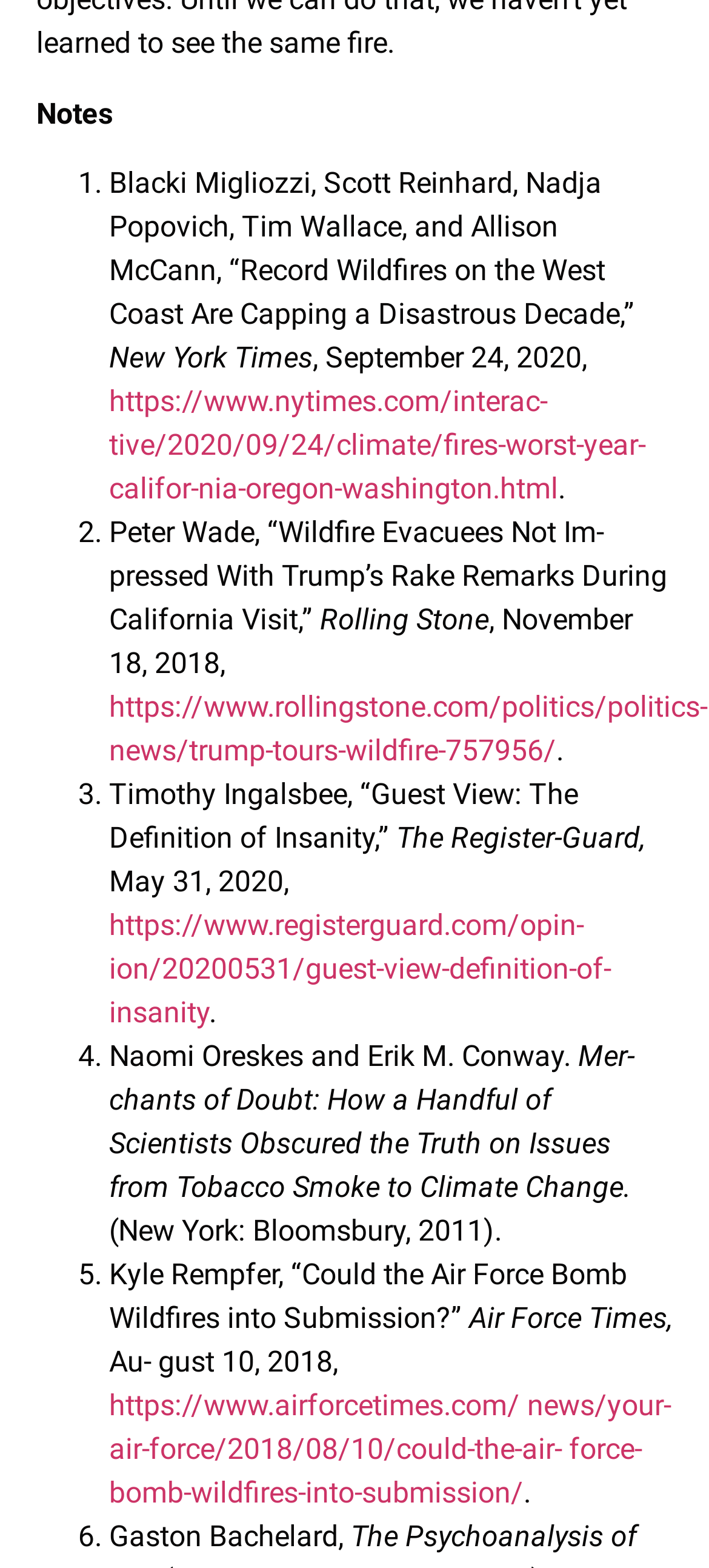Please identify the bounding box coordinates of the clickable area that will allow you to execute the instruction: "Click the link to New York Times article".

[0.154, 0.245, 0.772, 0.267]